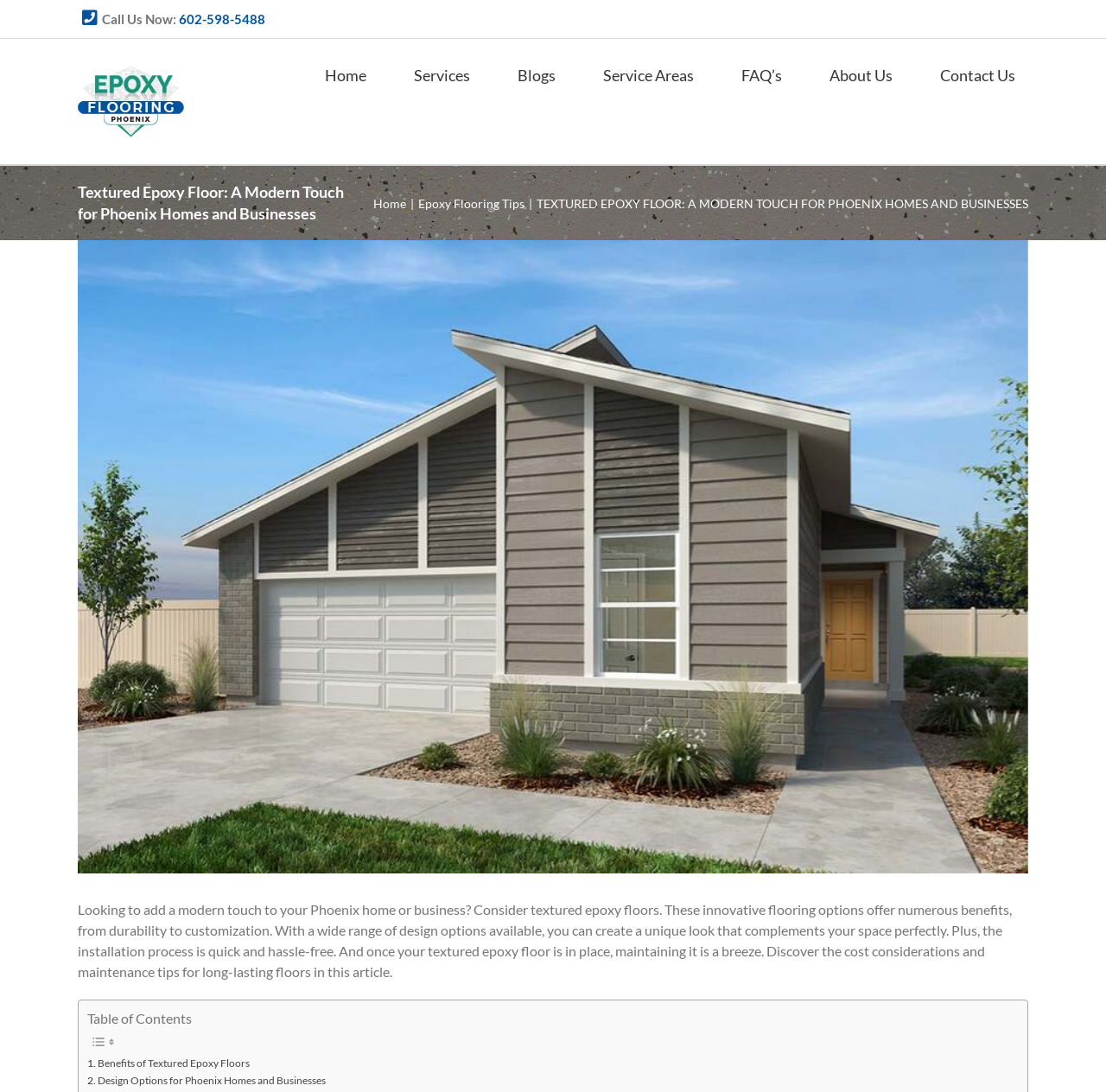Please specify the bounding box coordinates of the clickable region necessary for completing the following instruction: "Read the article about 'Benefits of Textured Epoxy Floors'". The coordinates must consist of four float numbers between 0 and 1, i.e., [left, top, right, bottom].

[0.079, 0.966, 0.226, 0.982]